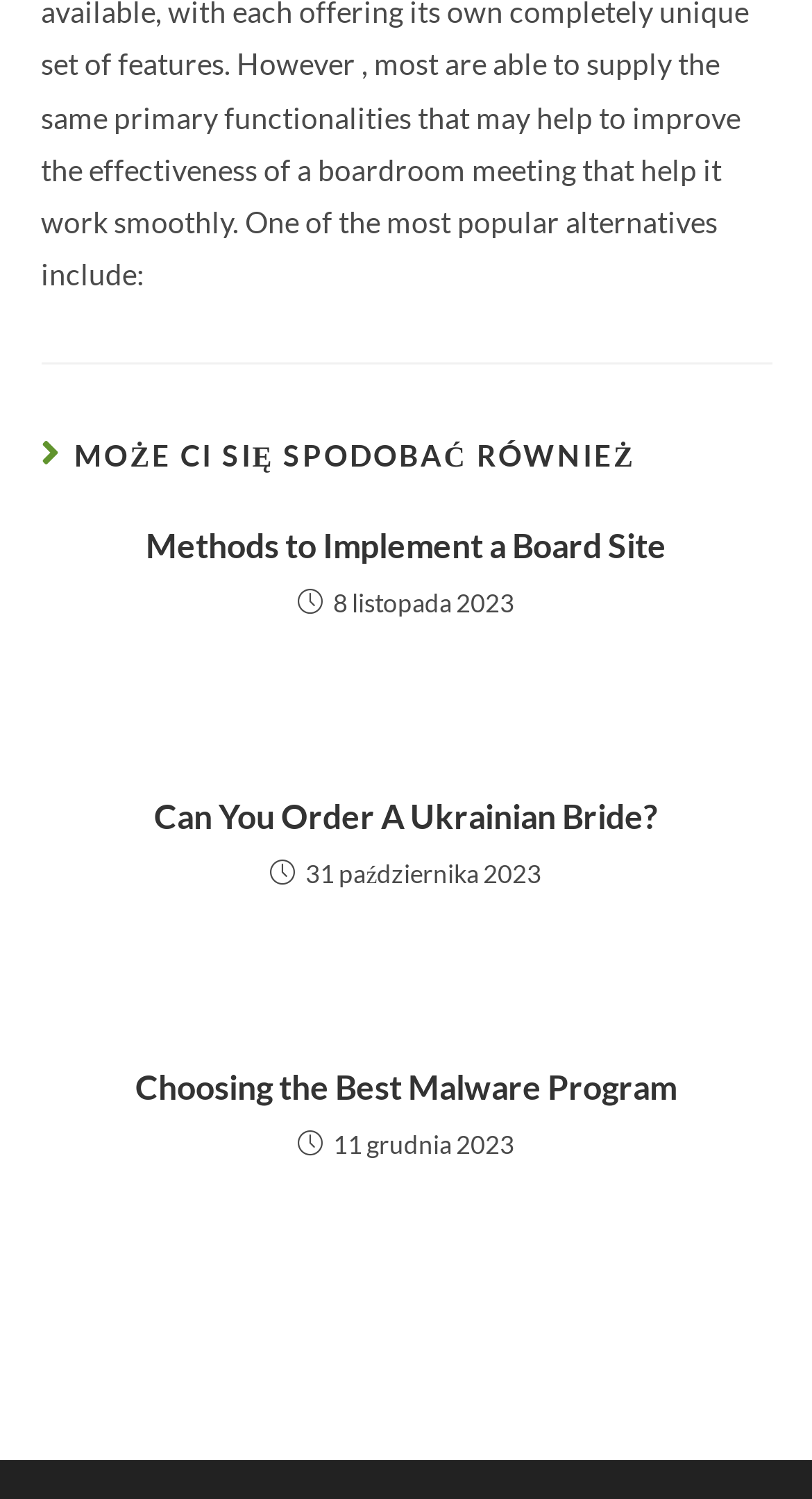How many articles are on this webpage?
Using the screenshot, give a one-word or short phrase answer.

3